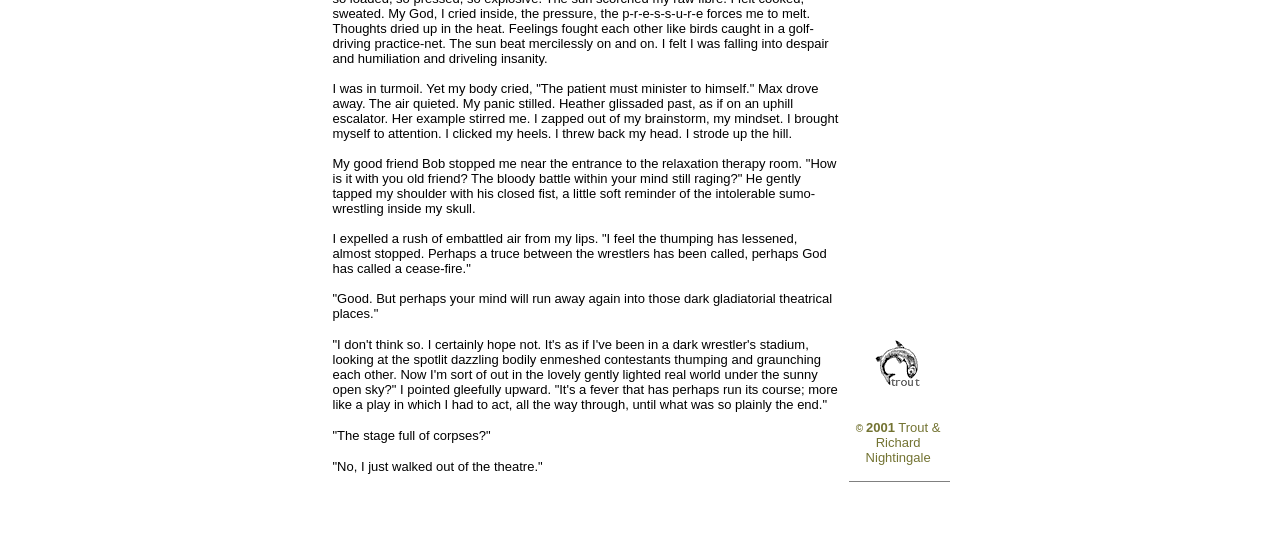Respond with a single word or phrase to the following question: What is the author of this text?

Richard Nightingale